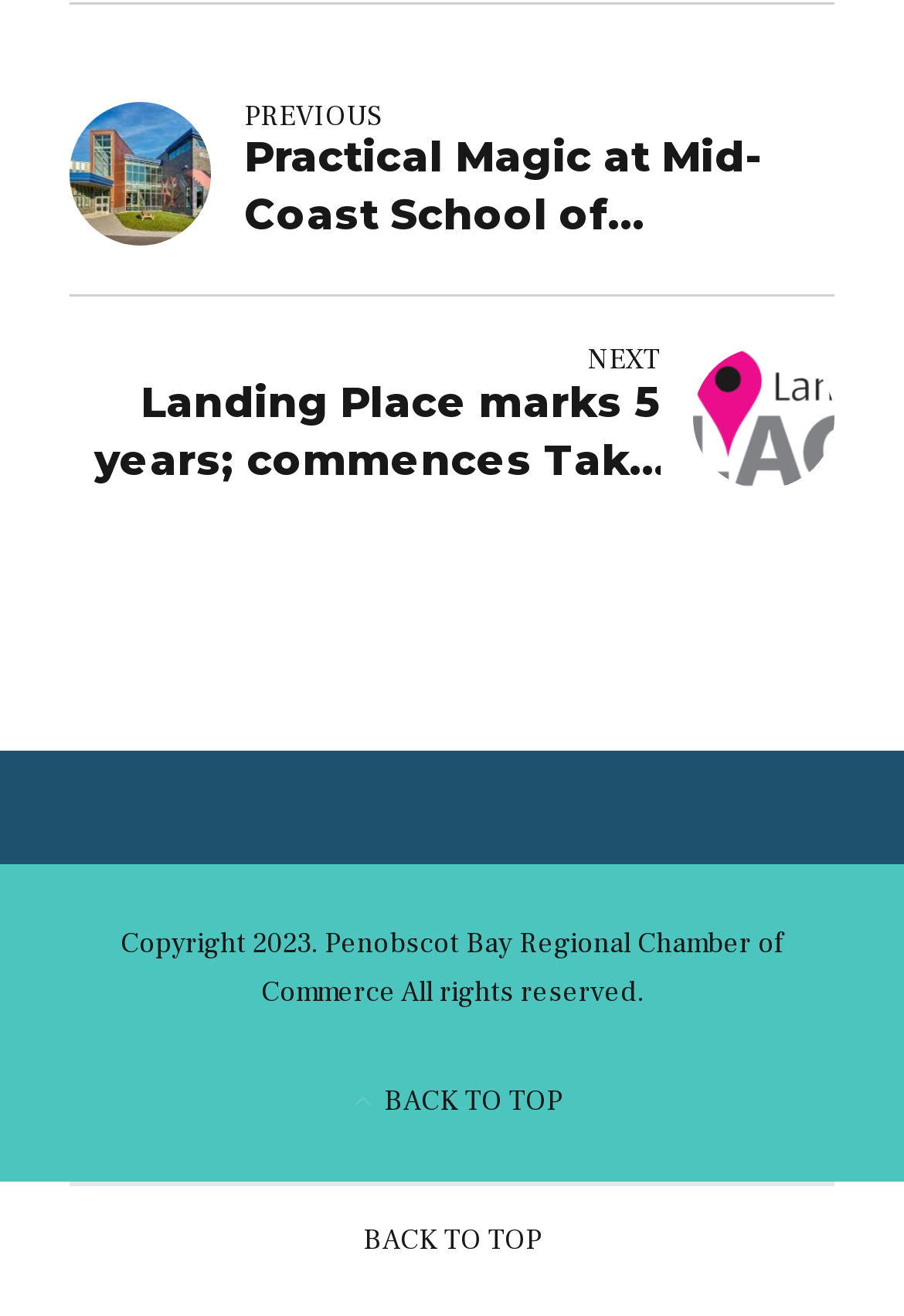Identify the bounding box of the UI element described as follows: "BACK TO TOP". Provide the coordinates as four float numbers in the range of 0 to 1 [left, top, right, bottom].

[0.401, 0.924, 0.599, 0.961]